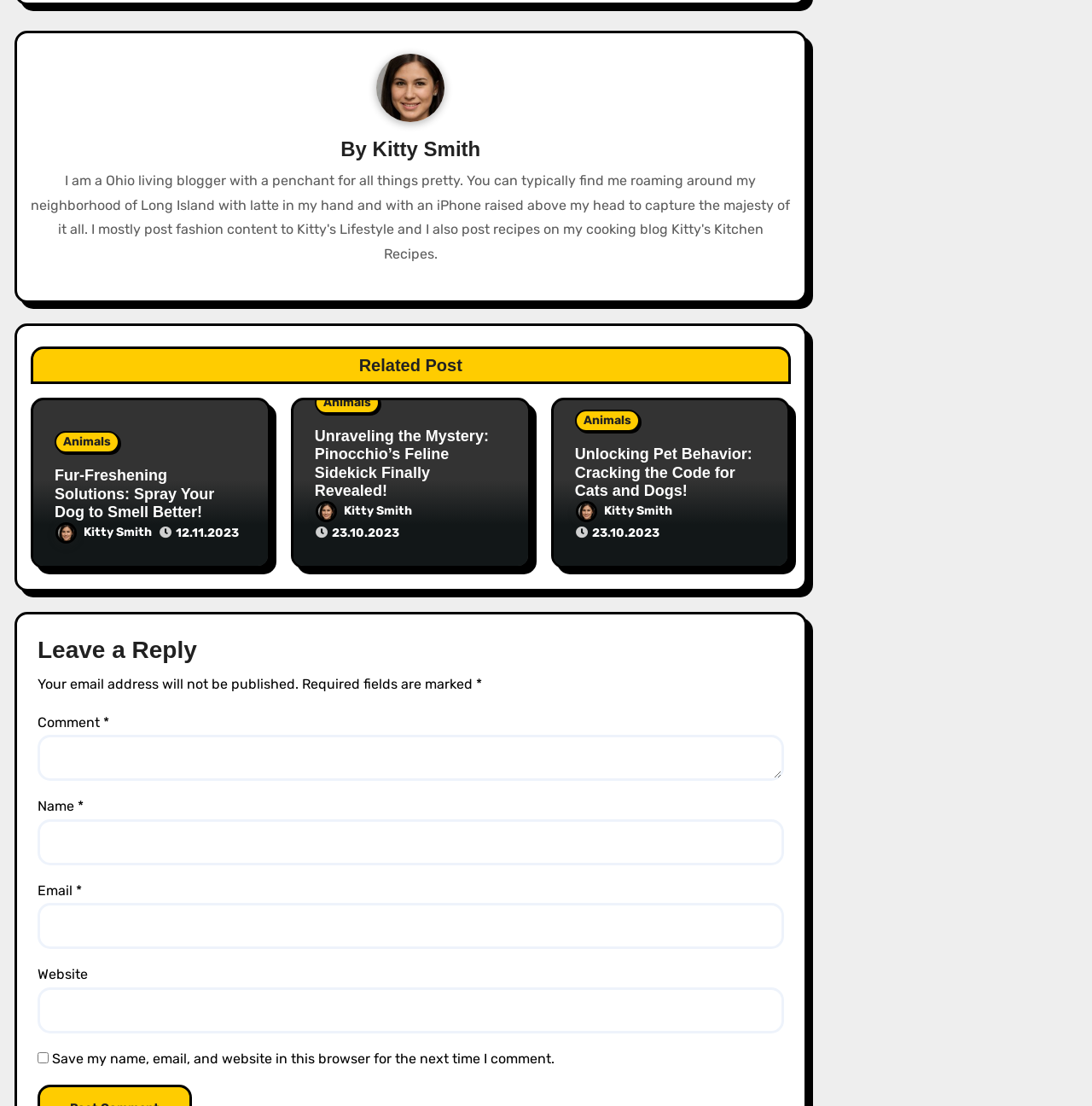How many posts are displayed on the webpage?
Answer with a single word or phrase by referring to the visual content.

Three